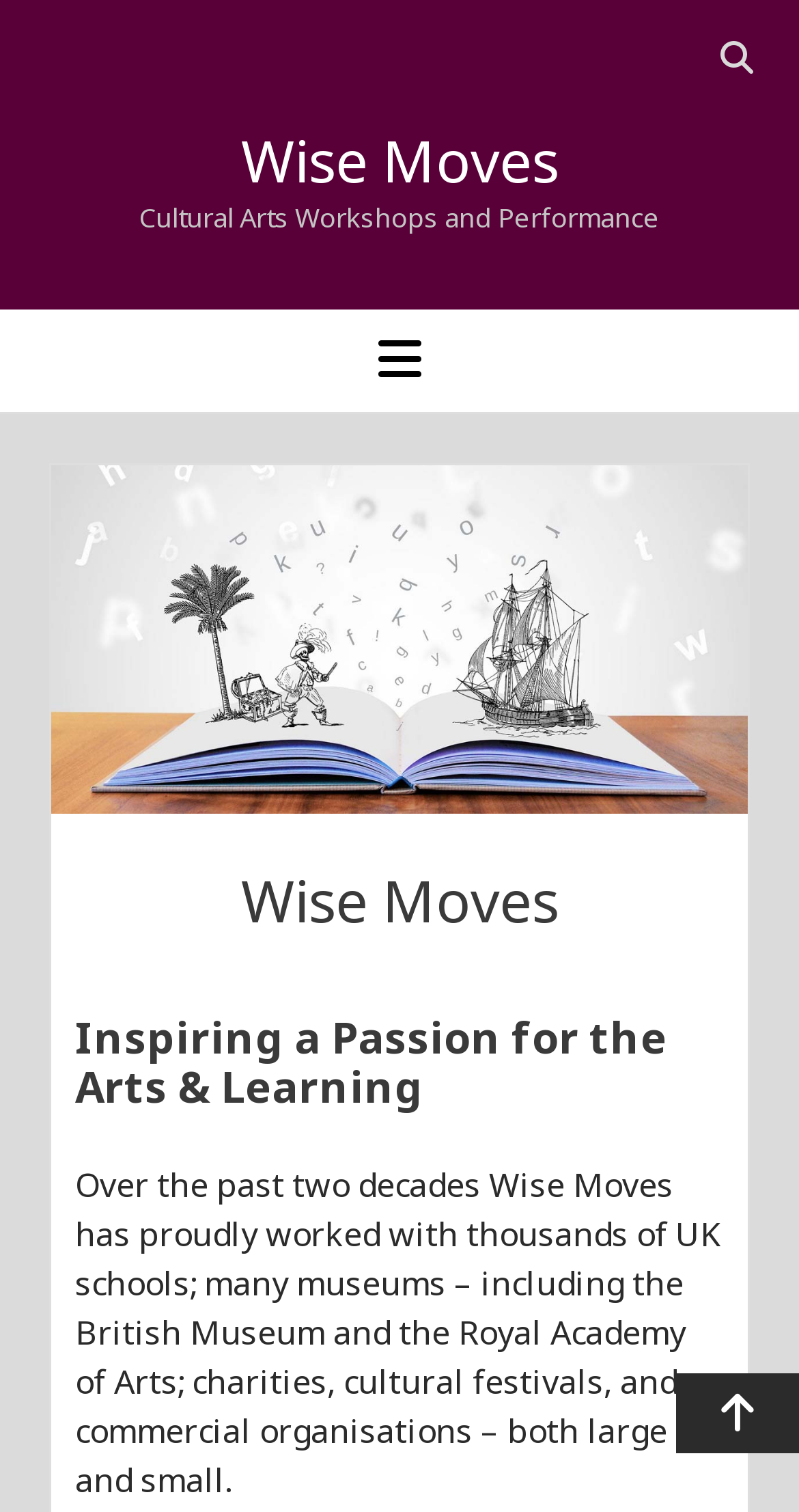Offer an in-depth caption of the entire webpage.

The webpage is about Wise Moves, a cultural arts organization that offers workshops and performances. At the top right corner, there is a search button with a magnifying glass icon and a search box with a placeholder text "Search for:". Next to the search button, there is a button with a hamburger icon, which is likely a menu toggle button.

Below the search button, there is a prominent link to the organization's homepage, "Wise Moves", followed by a brief description of the organization, "Cultural Arts Workshops and Performance". 

The main navigation menu is located in the middle of the page, with links to various sections, including "HOME", "WORKSHOPS FOR SCHOOLS", "CORPORATE EVENTS", "COMMUNITY EVENTS", "ABOUT US", "FAQS", and "CONTACT US". Some of these links have dropdown menus, indicated by a downward arrow icon.

The "WORKSHOPS FOR SCHOOLS" section has a dropdown menu with several links to specific types of workshops, such as "DANCE WORKSHOPS FOR SCHOOLS", "MUSIC WORKSHOPS FOR SCHOOLS", and "ART AND CRAFT WORKSHOPS FOR SCHOOLS".

At the bottom of the page, there is a section with a heading "Wise Moves" and a subheading "Inspiring a Passion for the Arts & Learning". Below this, there is a paragraph of text describing the organization's experience and achievements over the past two decades. 

There is also an image on the page, titled "Arts Workshops for Schools", which is likely a promotional image for the organization's workshops. Finally, at the bottom right corner, there is a "Scroll to the top" button with an upward arrow icon.